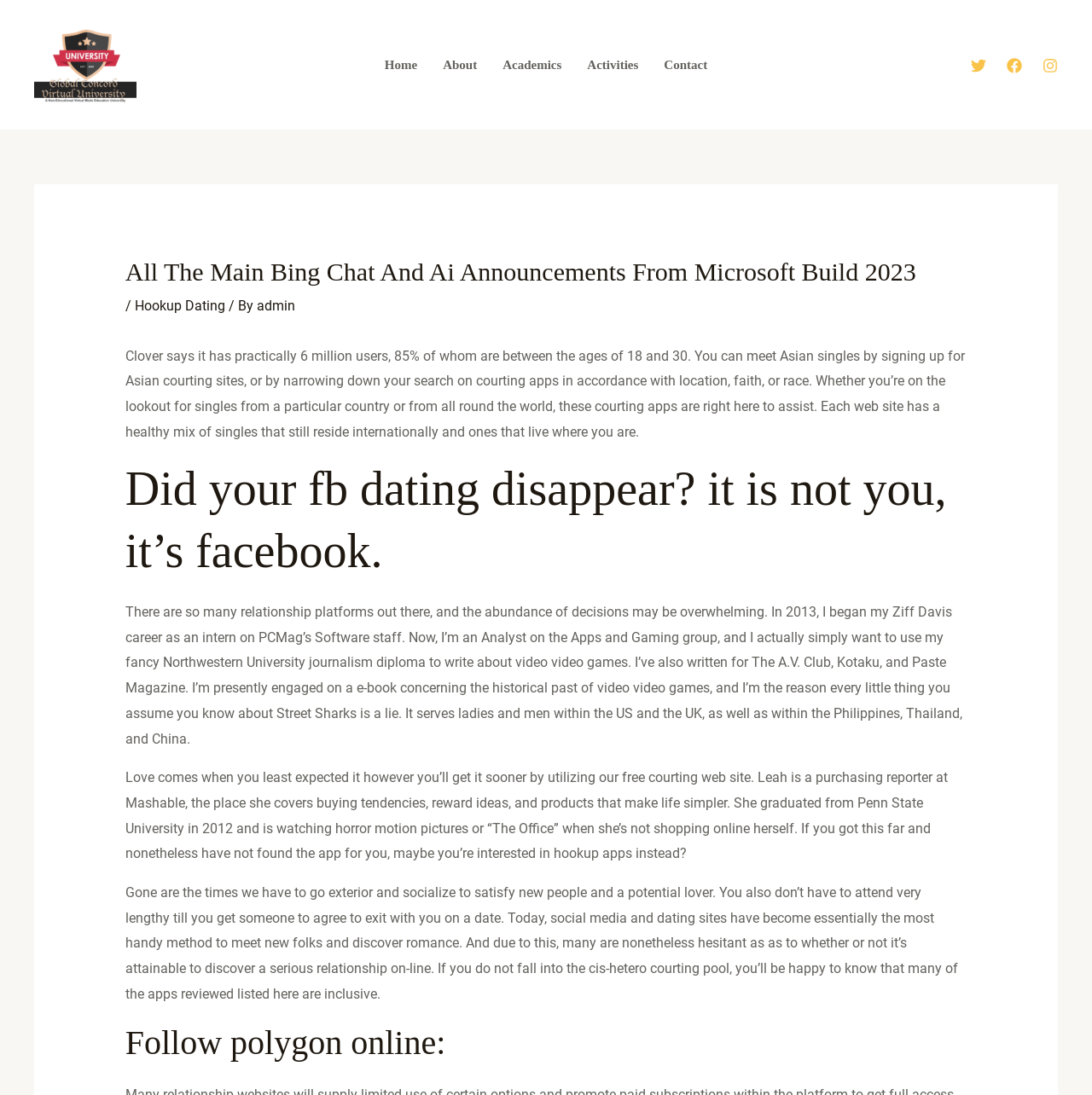Use the information in the screenshot to answer the question comprehensively: Who wrote the article about Facebook dating?

The article about Facebook dating mentions the author's name, Leah, who is a shopping reporter at Mashable.